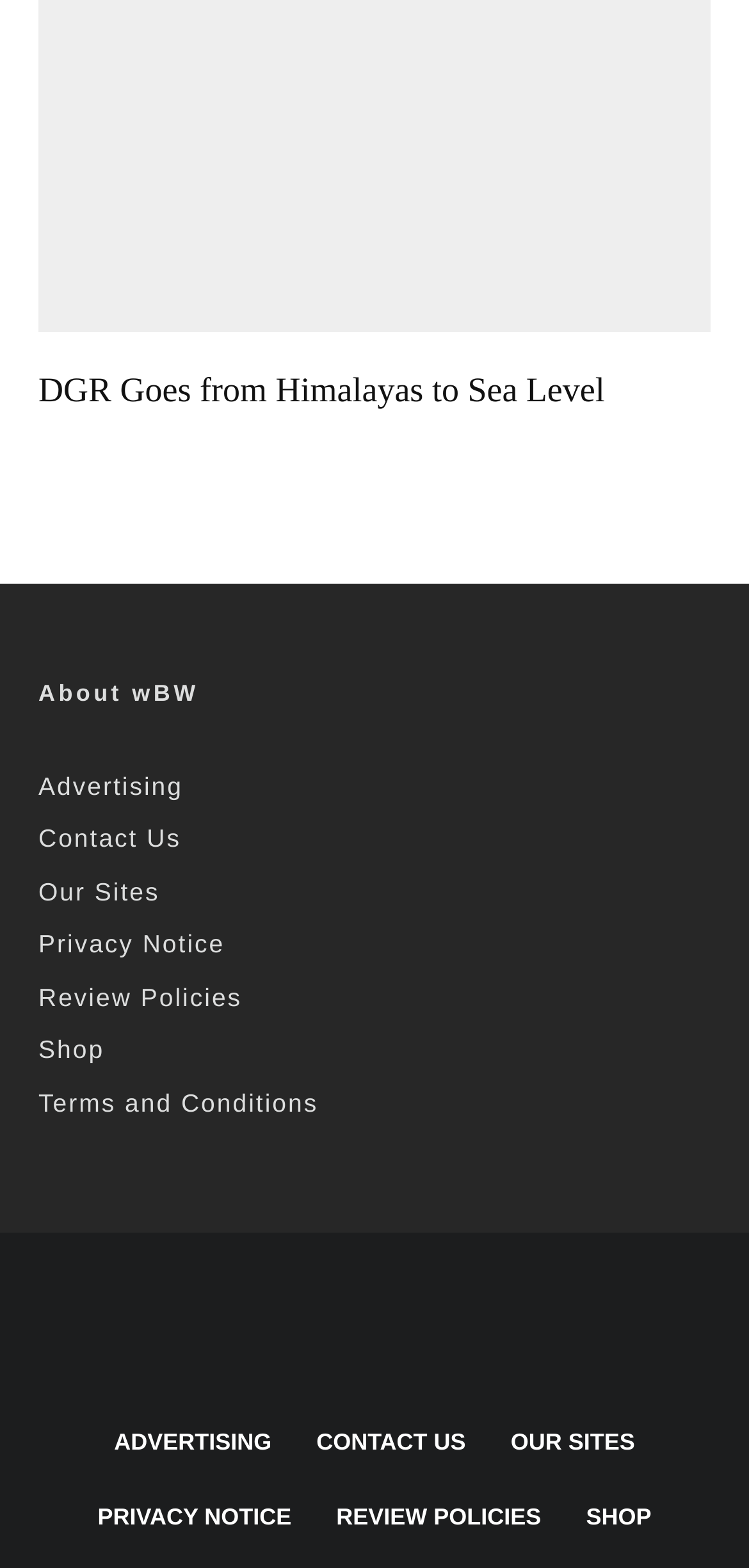Reply to the question with a single word or phrase:
How many navigation menu items are there?

8